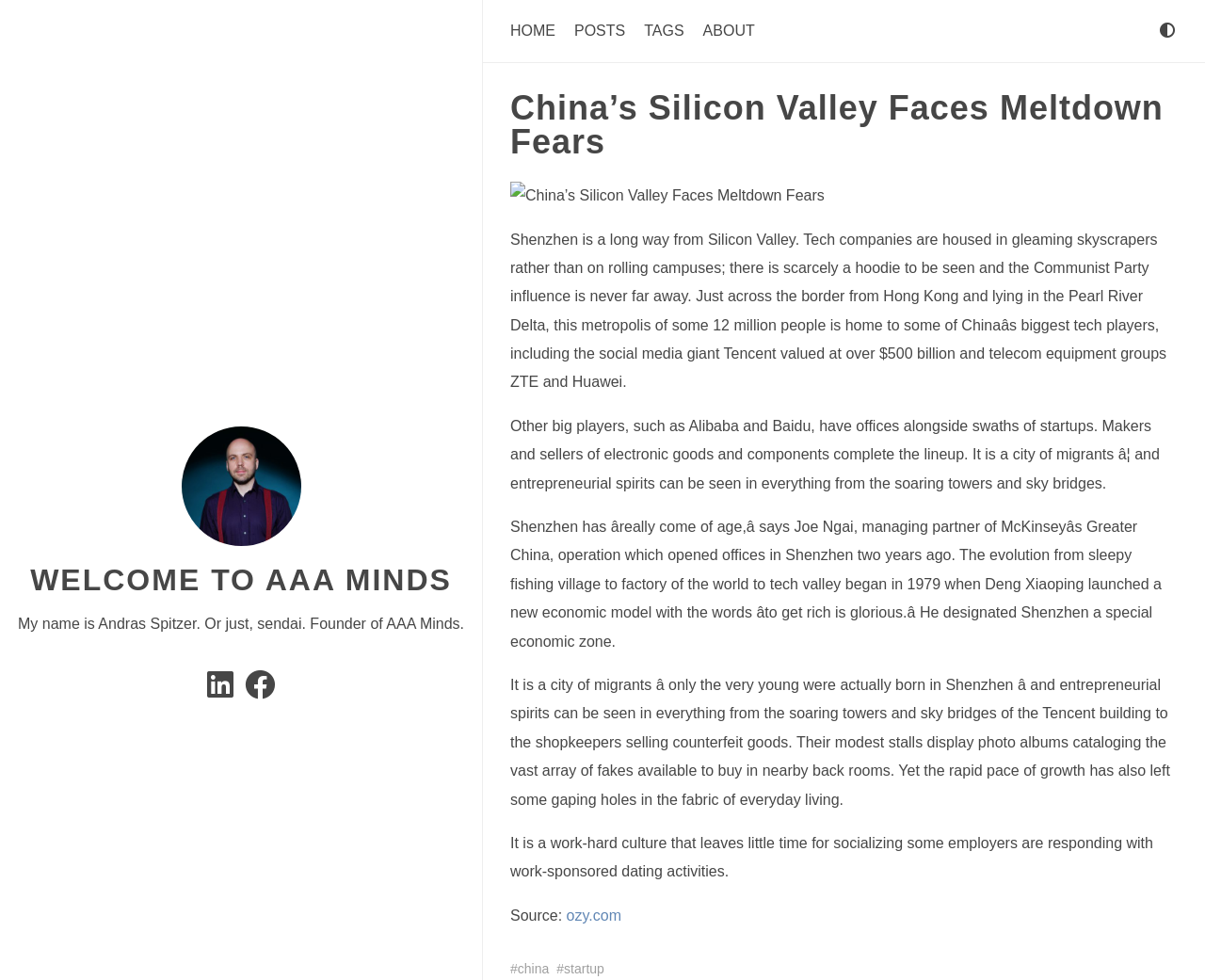Kindly determine the bounding box coordinates for the area that needs to be clicked to execute this instruction: "Check the about page".

[0.583, 0.023, 0.626, 0.039]